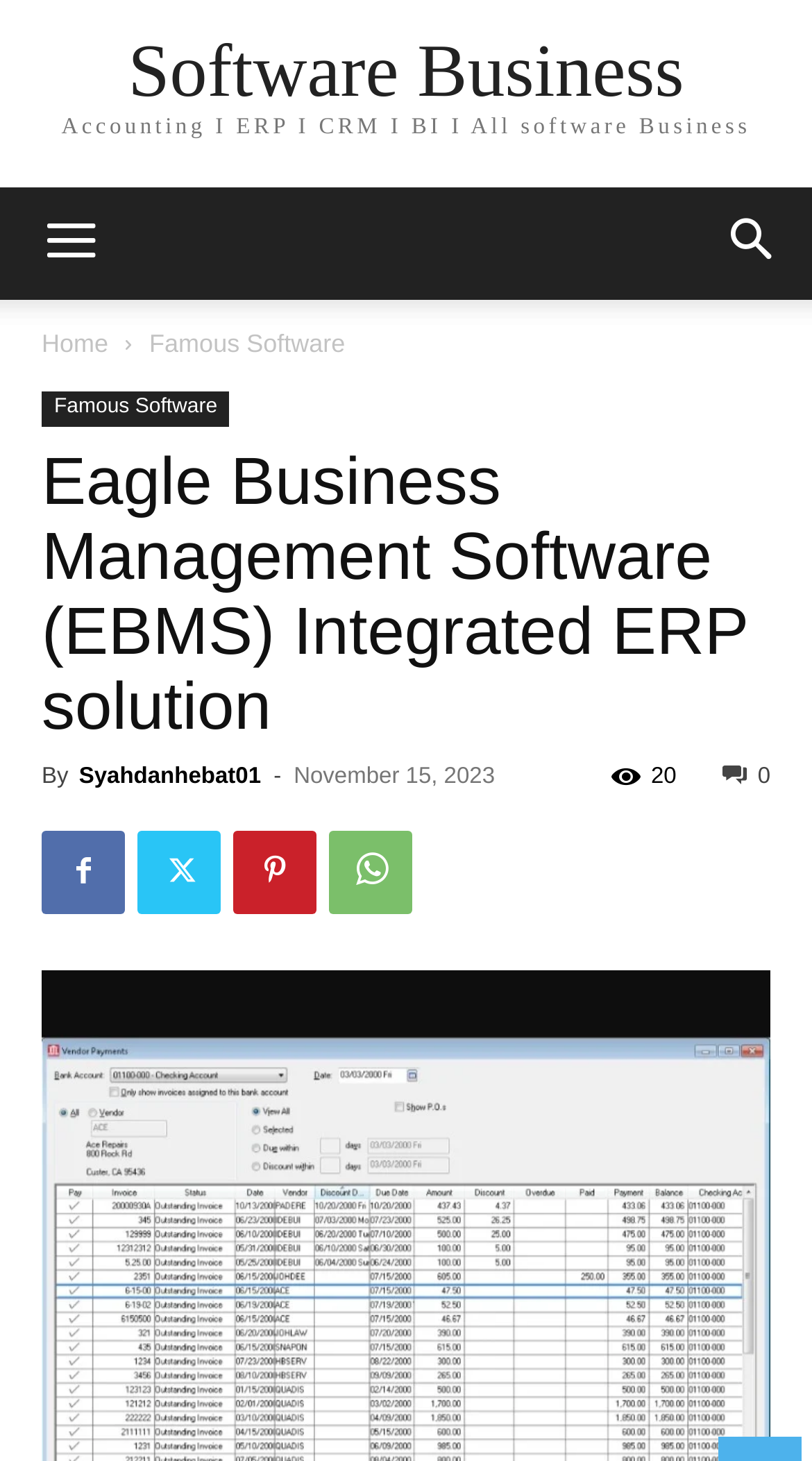Please indicate the bounding box coordinates for the clickable area to complete the following task: "view famous software". The coordinates should be specified as four float numbers between 0 and 1, i.e., [left, top, right, bottom].

[0.184, 0.225, 0.425, 0.245]